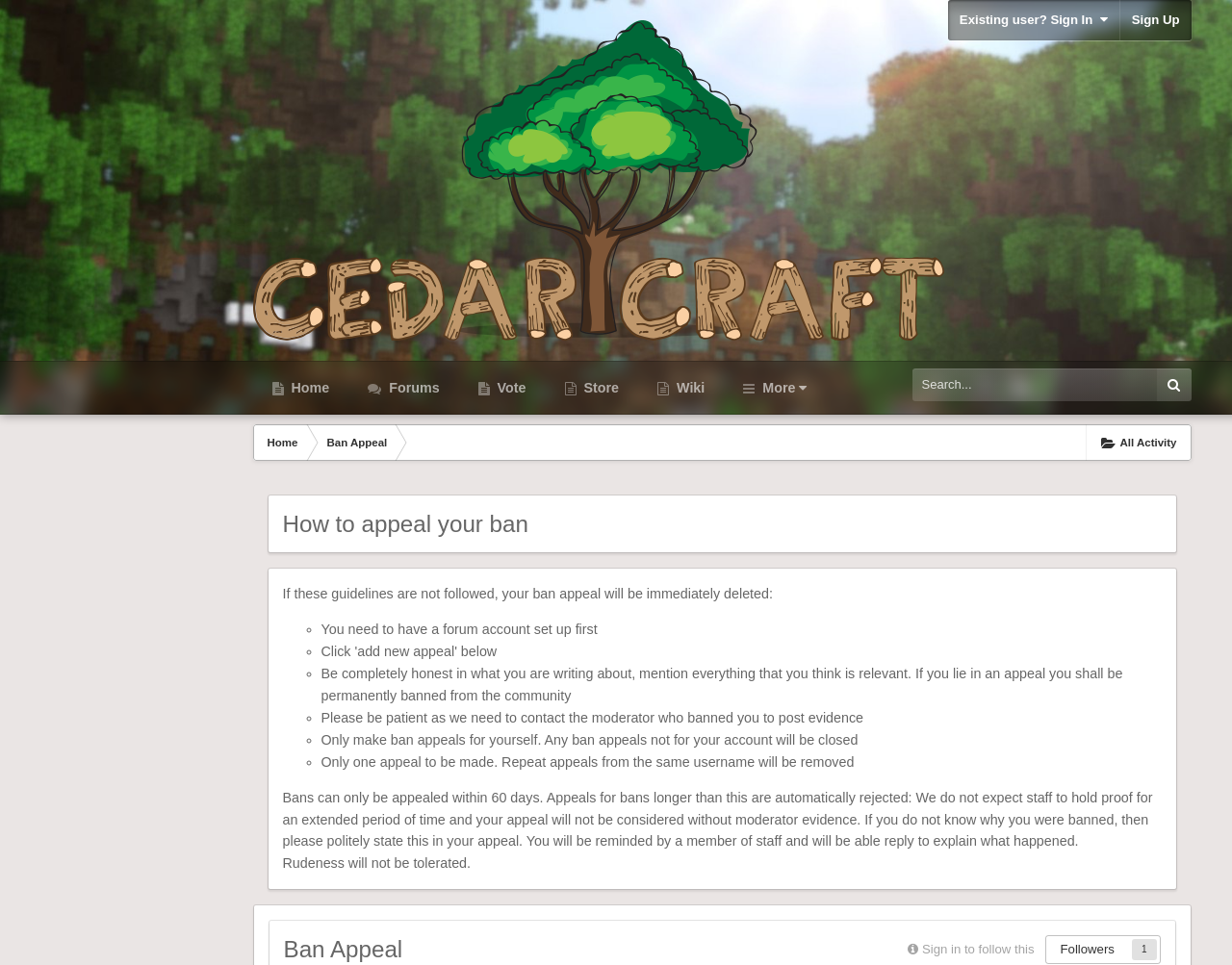Please reply with a single word or brief phrase to the question: 
Can users make multiple ban appeals?

No